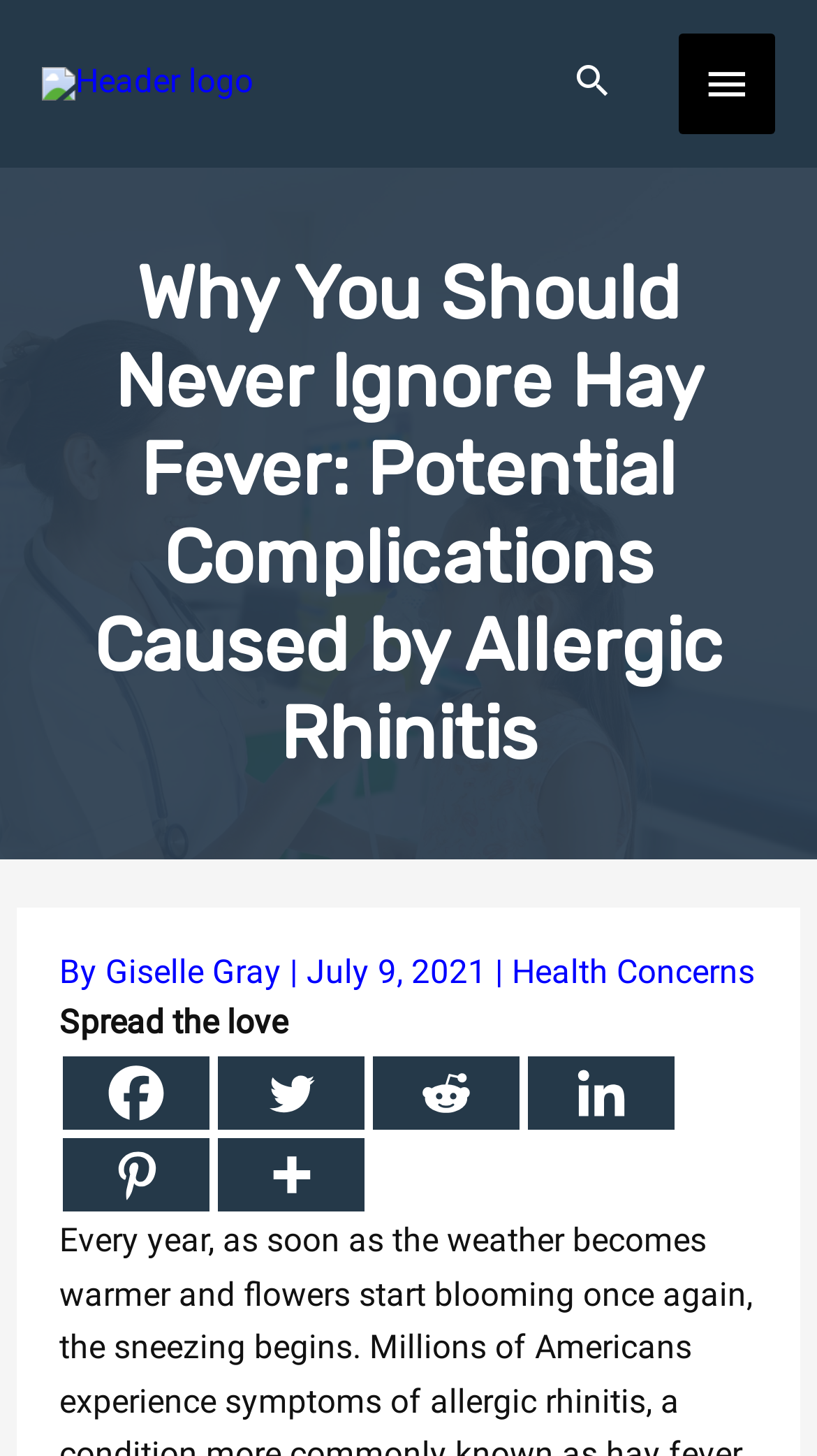Identify the bounding box coordinates of the area you need to click to perform the following instruction: "Read the article by Giselle Gray".

[0.129, 0.655, 0.355, 0.681]